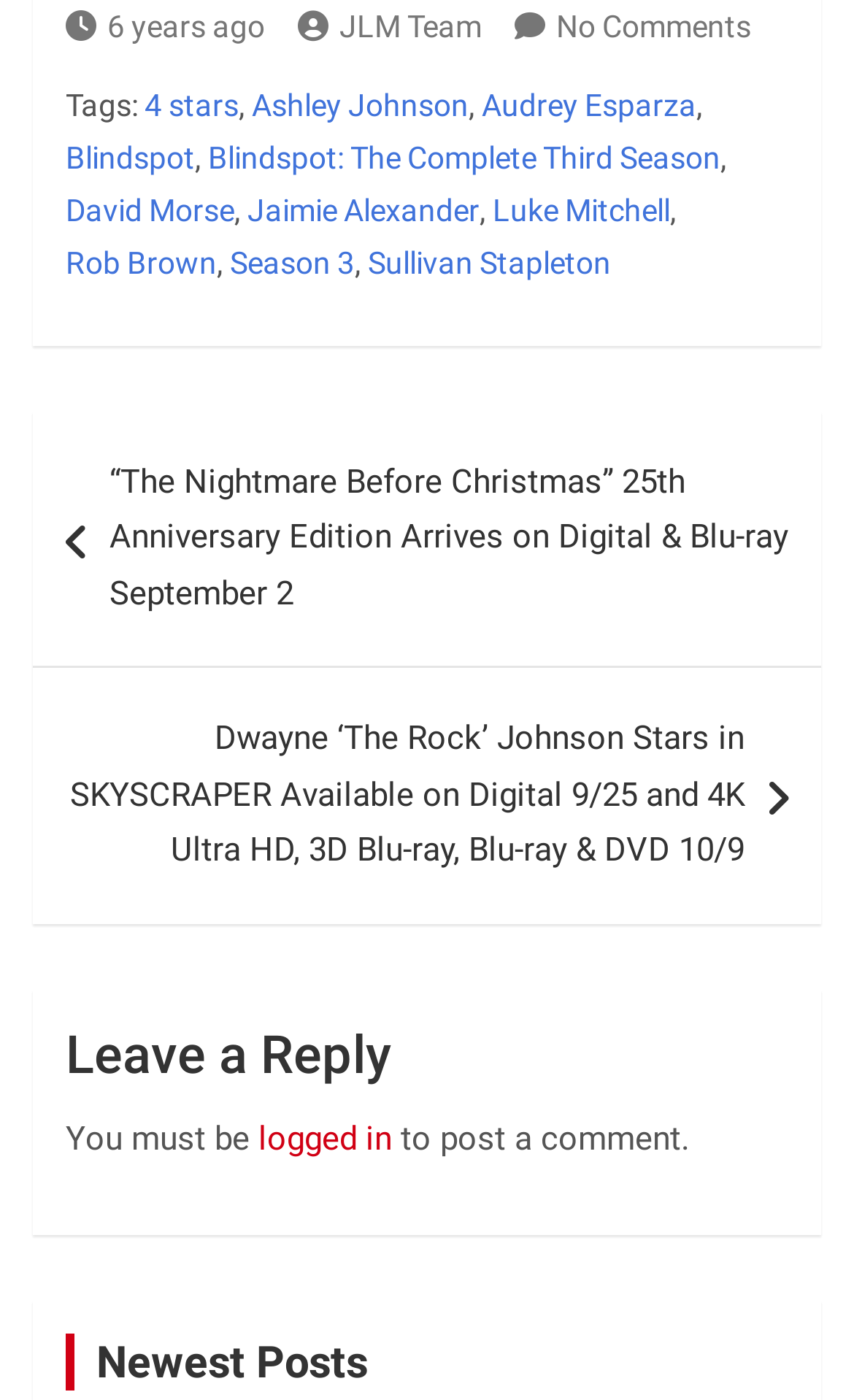Determine the bounding box coordinates of the clickable element to complete this instruction: "View newest posts". Provide the coordinates in the format of four float numbers between 0 and 1, [left, top, right, bottom].

[0.077, 0.953, 0.923, 0.994]